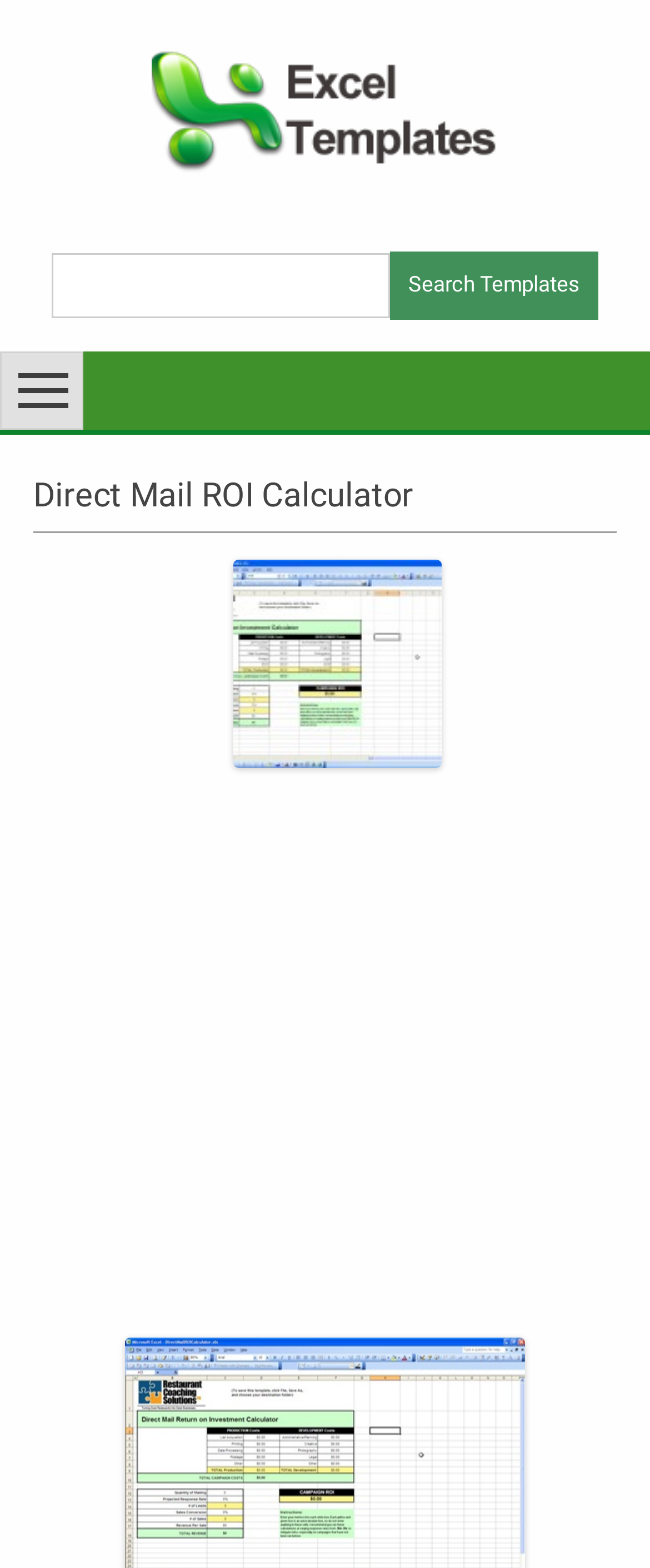What type of calculator is available on this page?
Please provide a single word or phrase based on the screenshot.

Direct Mail ROI